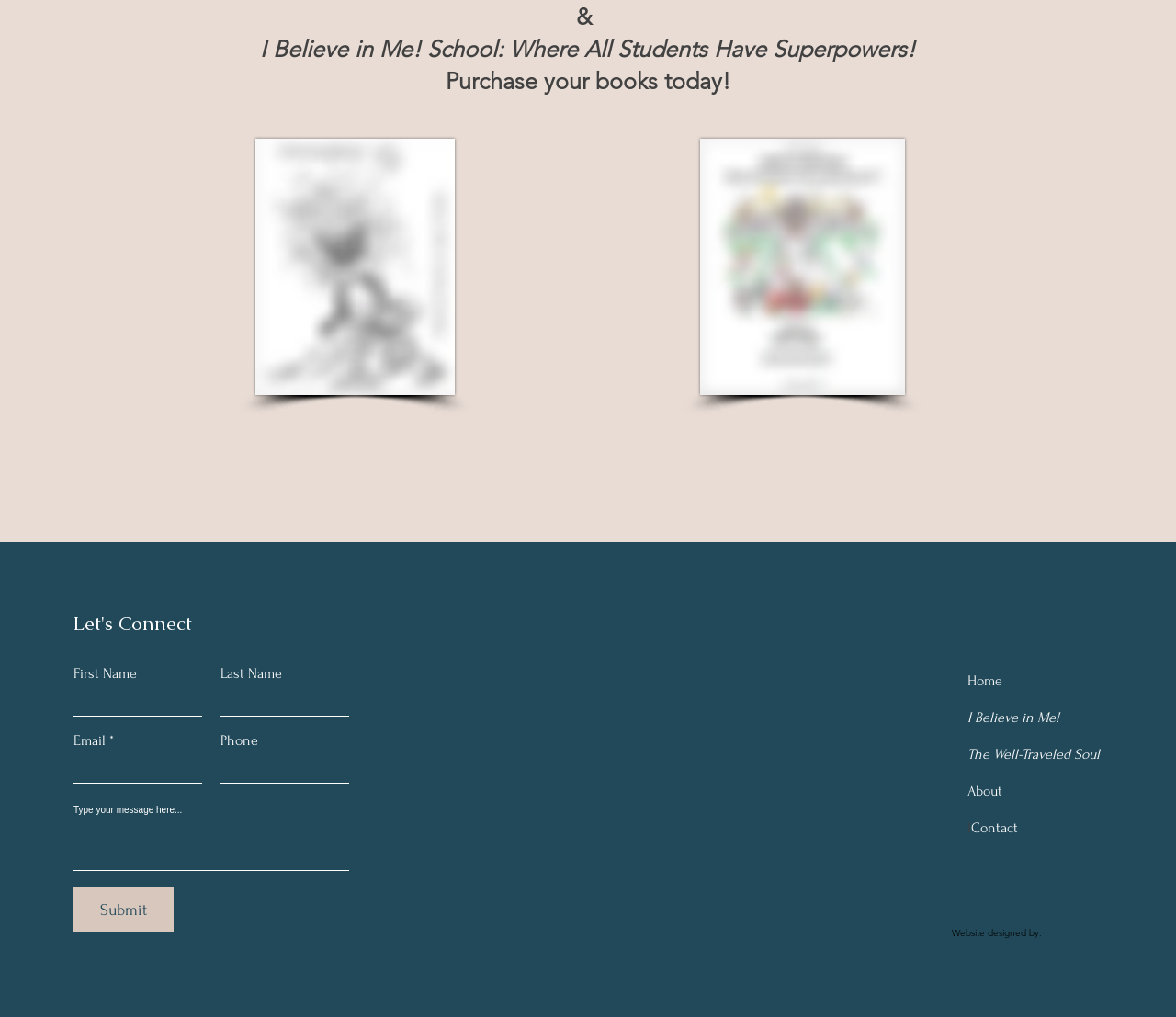Please determine the bounding box coordinates of the element to click in order to execute the following instruction: "Go to the home page". The coordinates should be four float numbers between 0 and 1, specified as [left, top, right, bottom].

[0.823, 0.661, 0.852, 0.678]